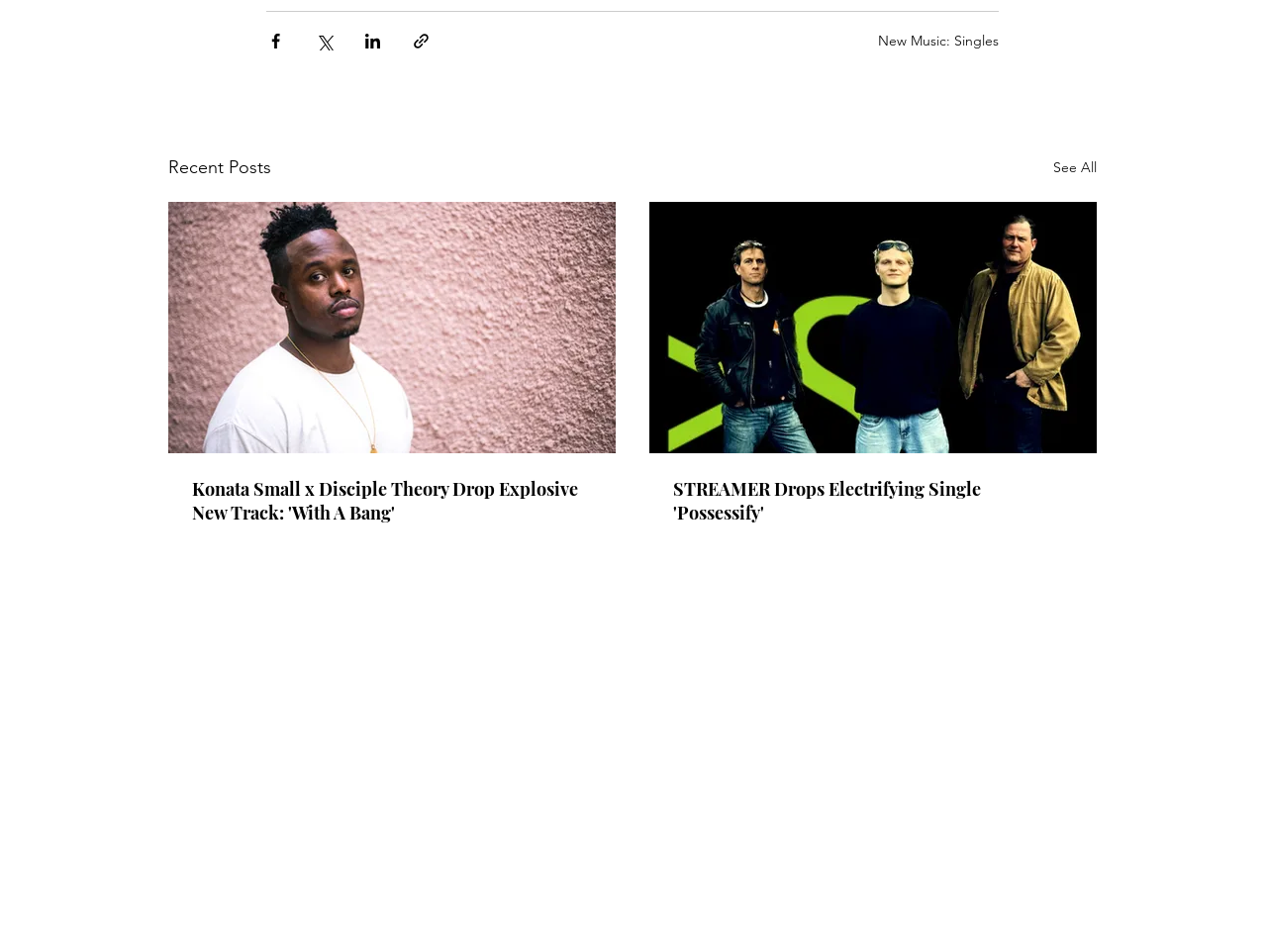Determine the bounding box coordinates of the region I should click to achieve the following instruction: "See all recent posts". Ensure the bounding box coordinates are four float numbers between 0 and 1, i.e., [left, top, right, bottom].

[0.831, 0.161, 0.866, 0.191]